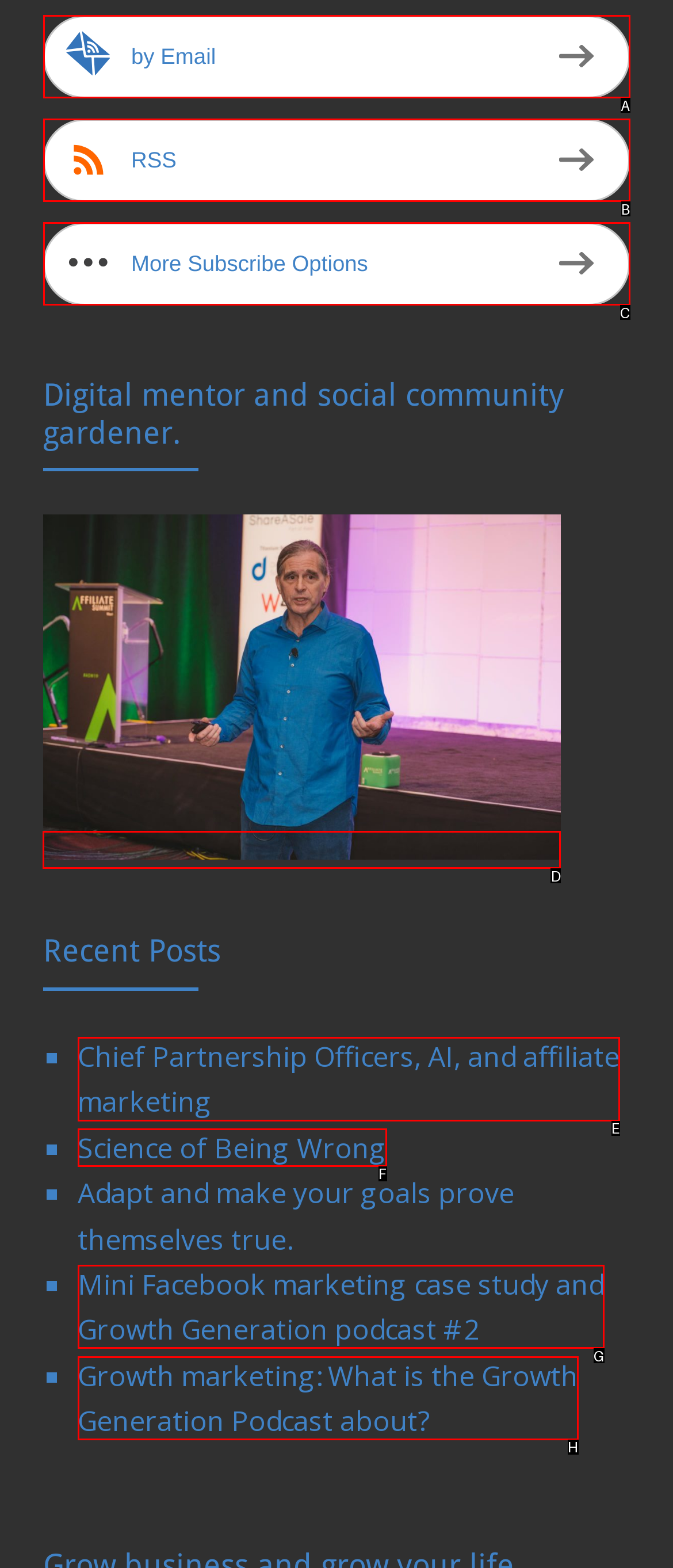Based on the task: View Declan Dunn at Affiliate Summit West 2019, which UI element should be clicked? Answer with the letter that corresponds to the correct option from the choices given.

D